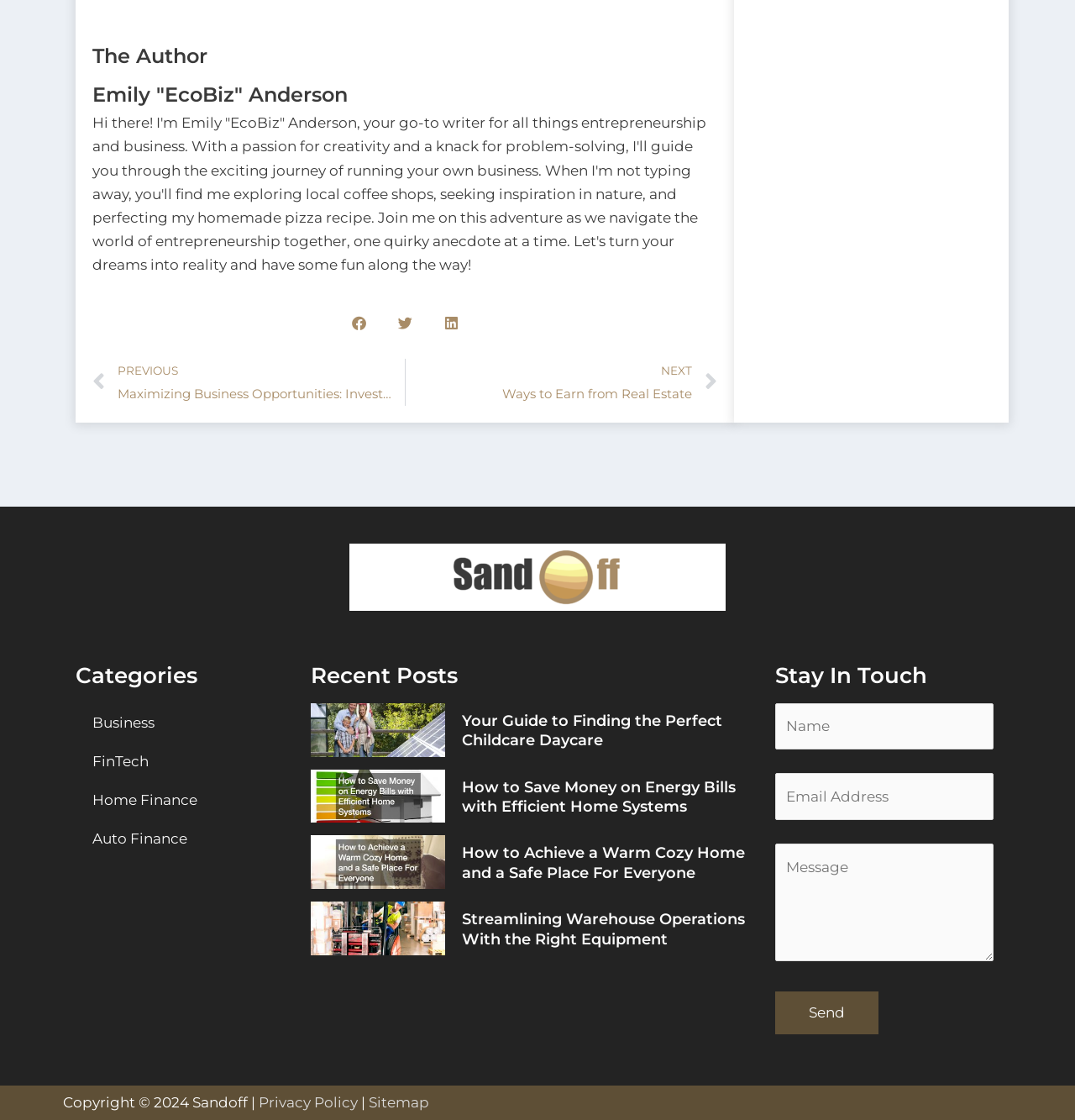Please find the bounding box for the following UI element description. Provide the coordinates in (top-left x, top-left y, bottom-right x, bottom-right y) format, with values between 0 and 1: Home Decor Ideas

None